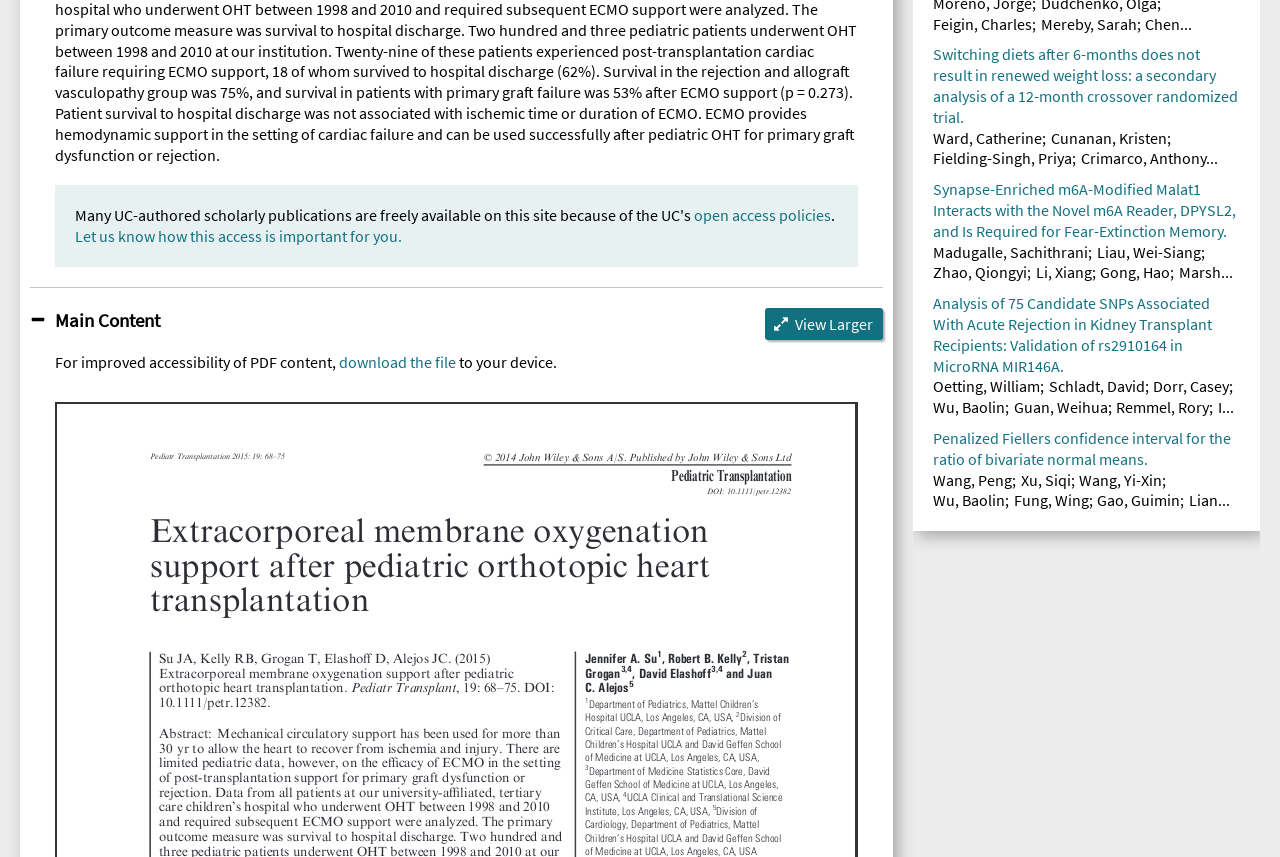Show the bounding box coordinates for the HTML element as described: "Li, Xiang".

[0.809, 0.306, 0.853, 0.33]